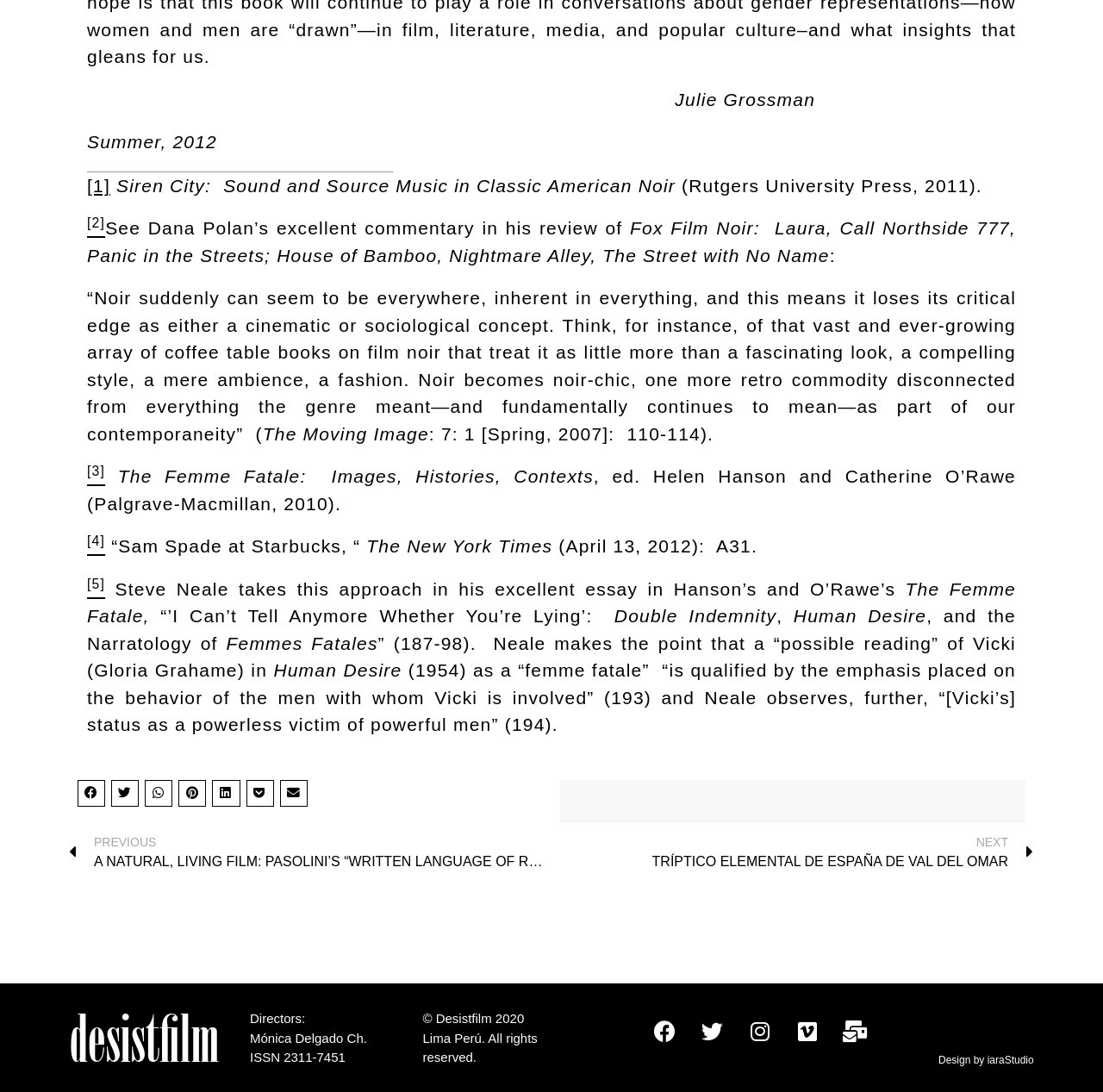Examine the image carefully and respond to the question with a detailed answer: 
What is the ISSN number?

The ISSN number is mentioned in the 891th StaticText element, which has a bounding box of [0.227, 0.961, 0.313, 0.975]. The text content of this element is 'ISSN 2311-7451'.